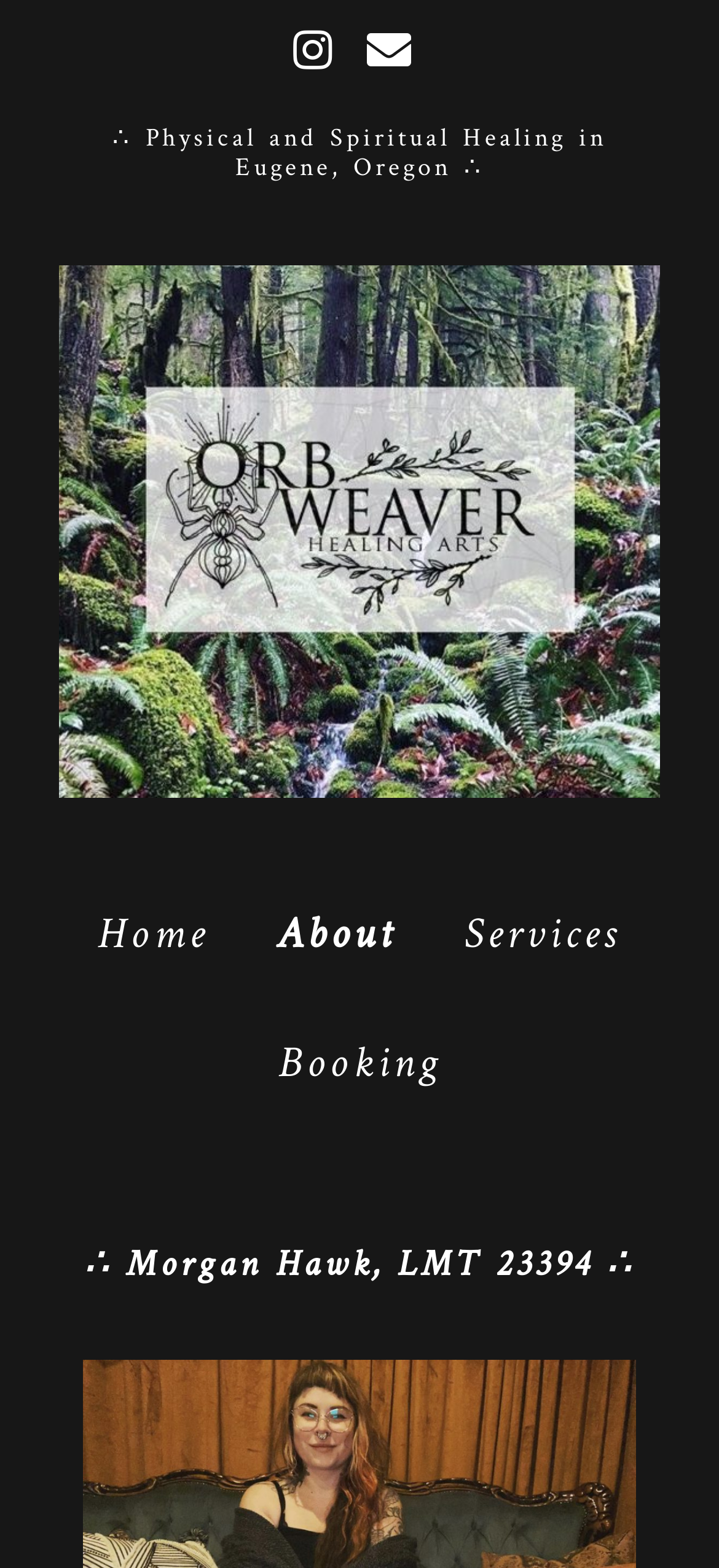What is the profession of Morgan Hawk? Examine the screenshot and reply using just one word or a brief phrase.

LMT